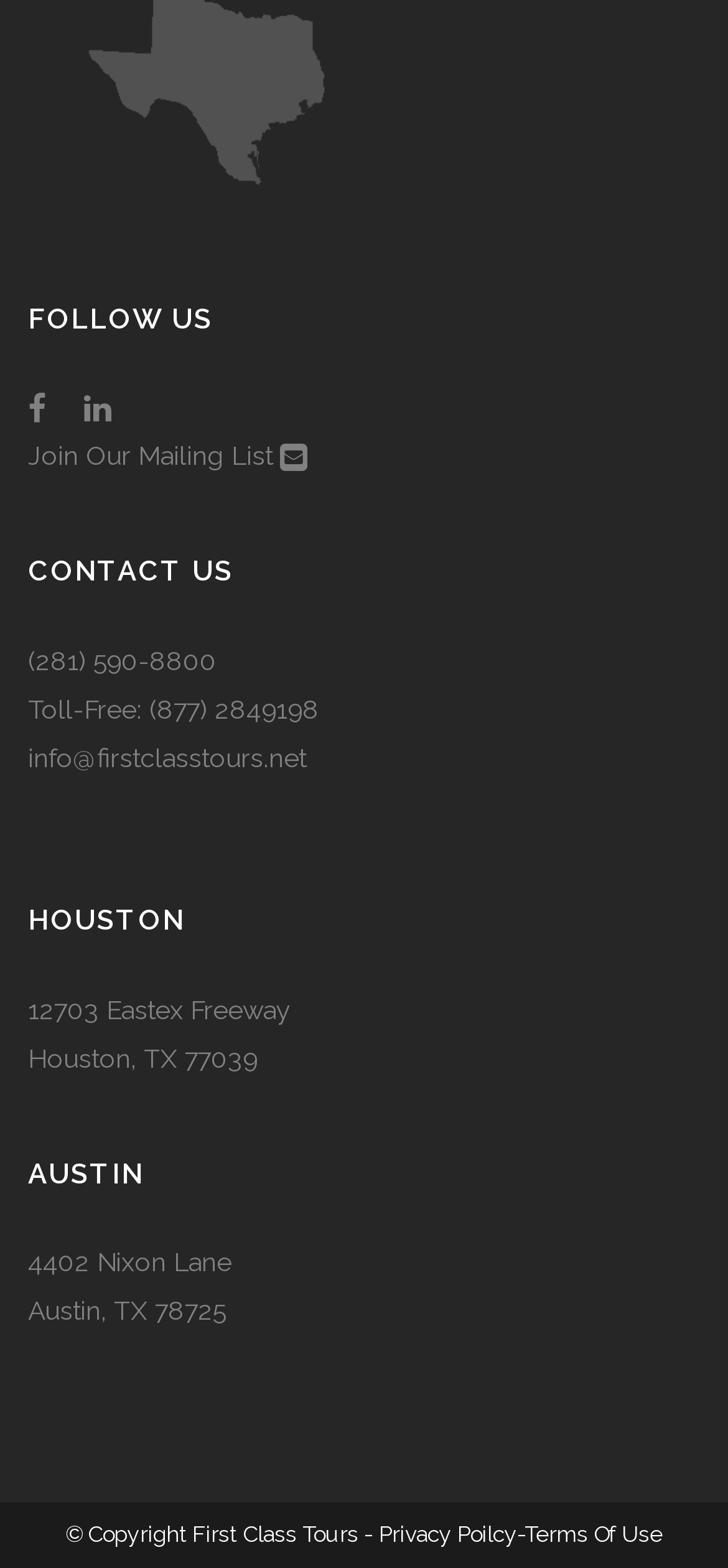Predict the bounding box of the UI element based on this description: "info@firstclasstours.net".

[0.038, 0.474, 0.421, 0.493]